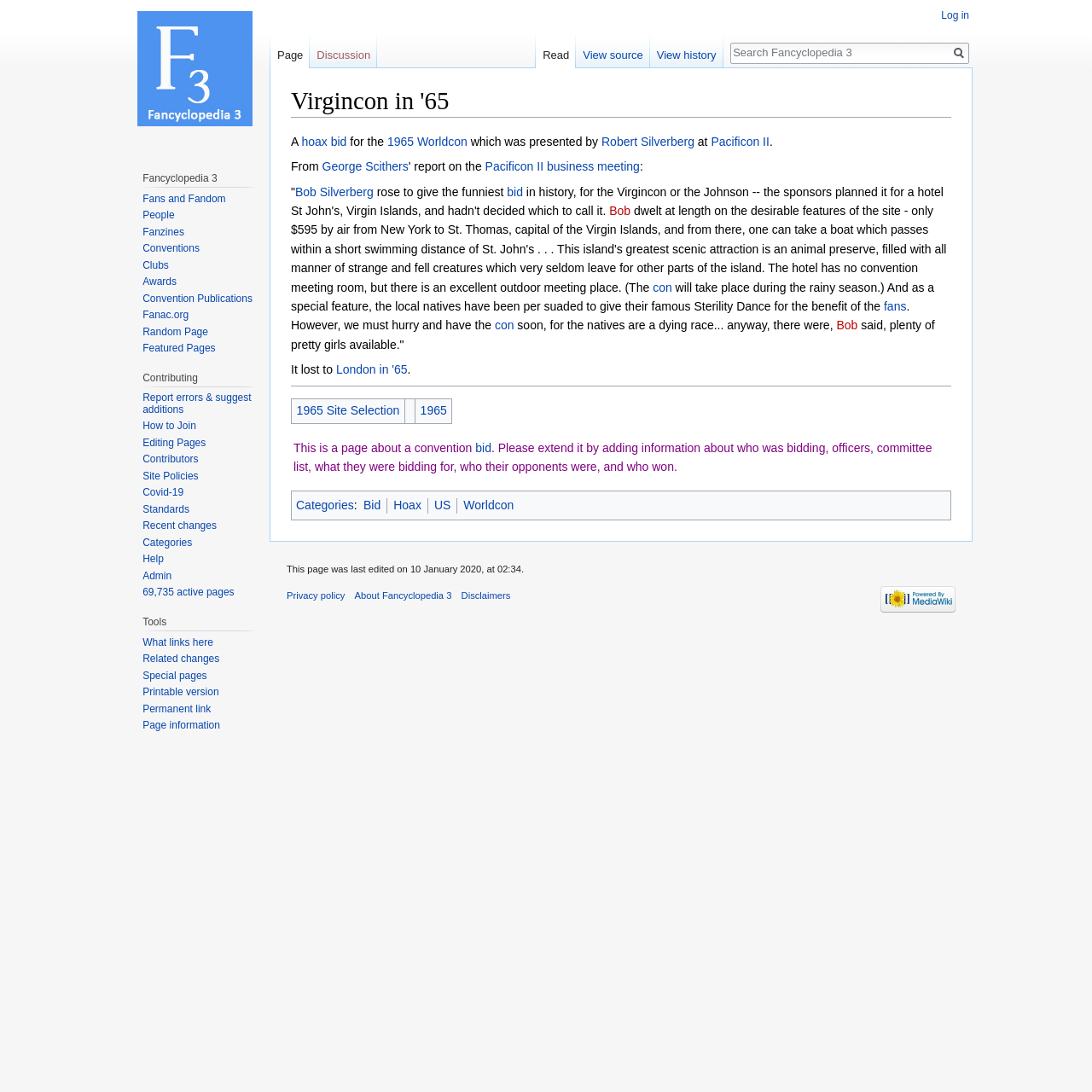What is the primary heading on this webpage?

Virgincon in '65